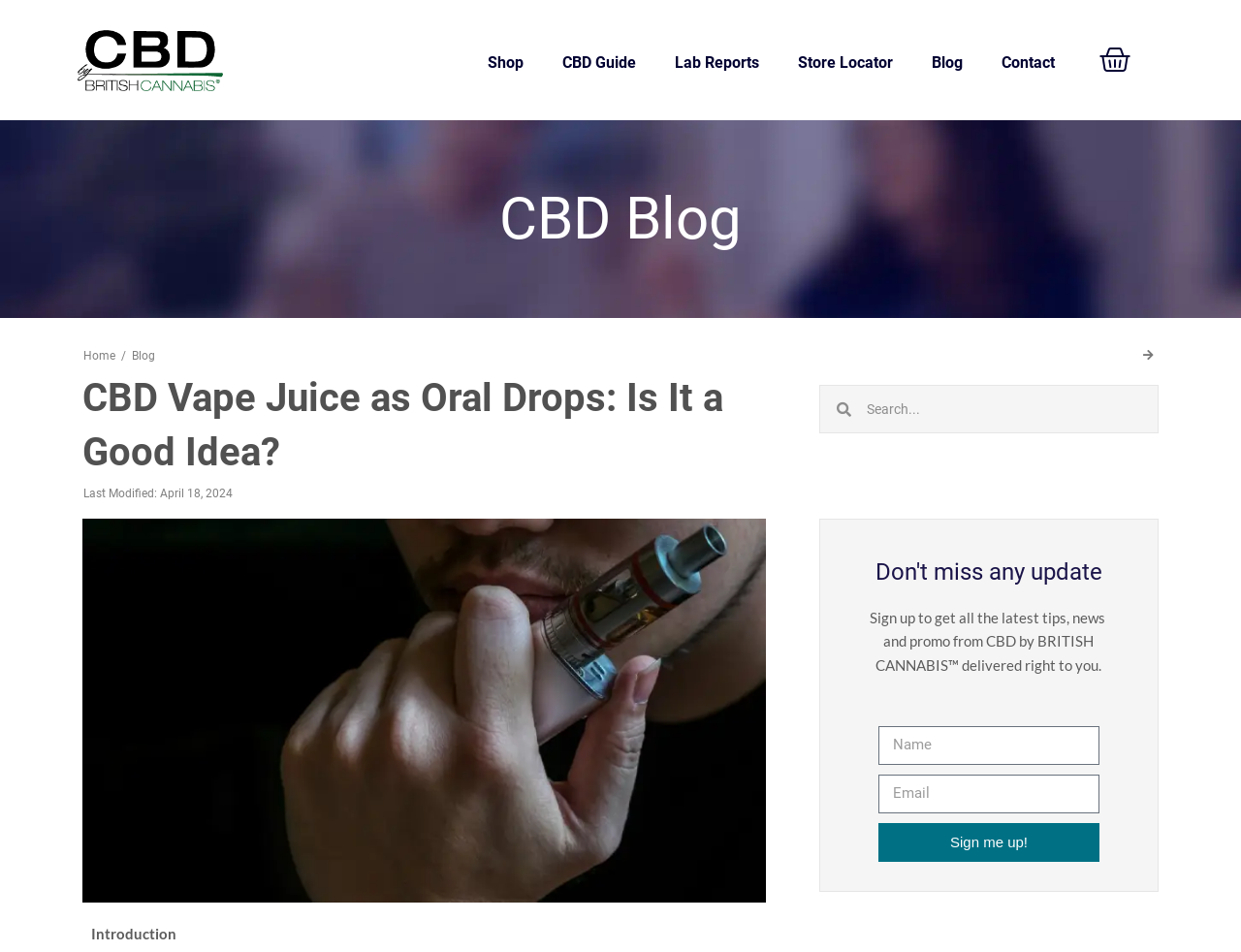What is the last modified date of the blog post?
Use the information from the image to give a detailed answer to the question.

I found the last modified date by looking at the static text element on the webpage, which says 'Last Modified: April 18, 2024'.